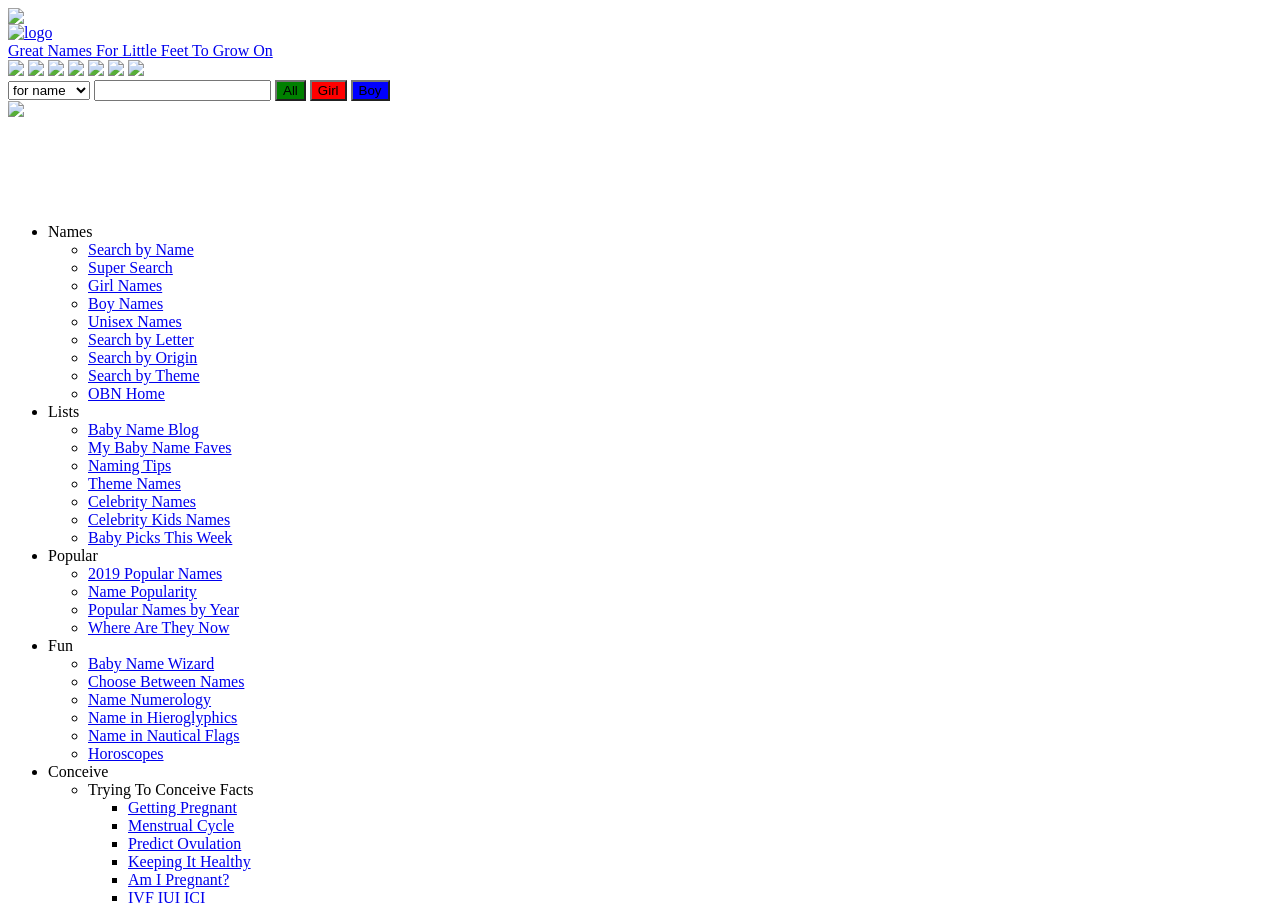Please find the bounding box coordinates of the element that needs to be clicked to perform the following instruction: "Click on Girl Names". The bounding box coordinates should be four float numbers between 0 and 1, represented as [left, top, right, bottom].

[0.022, 0.069, 0.034, 0.087]